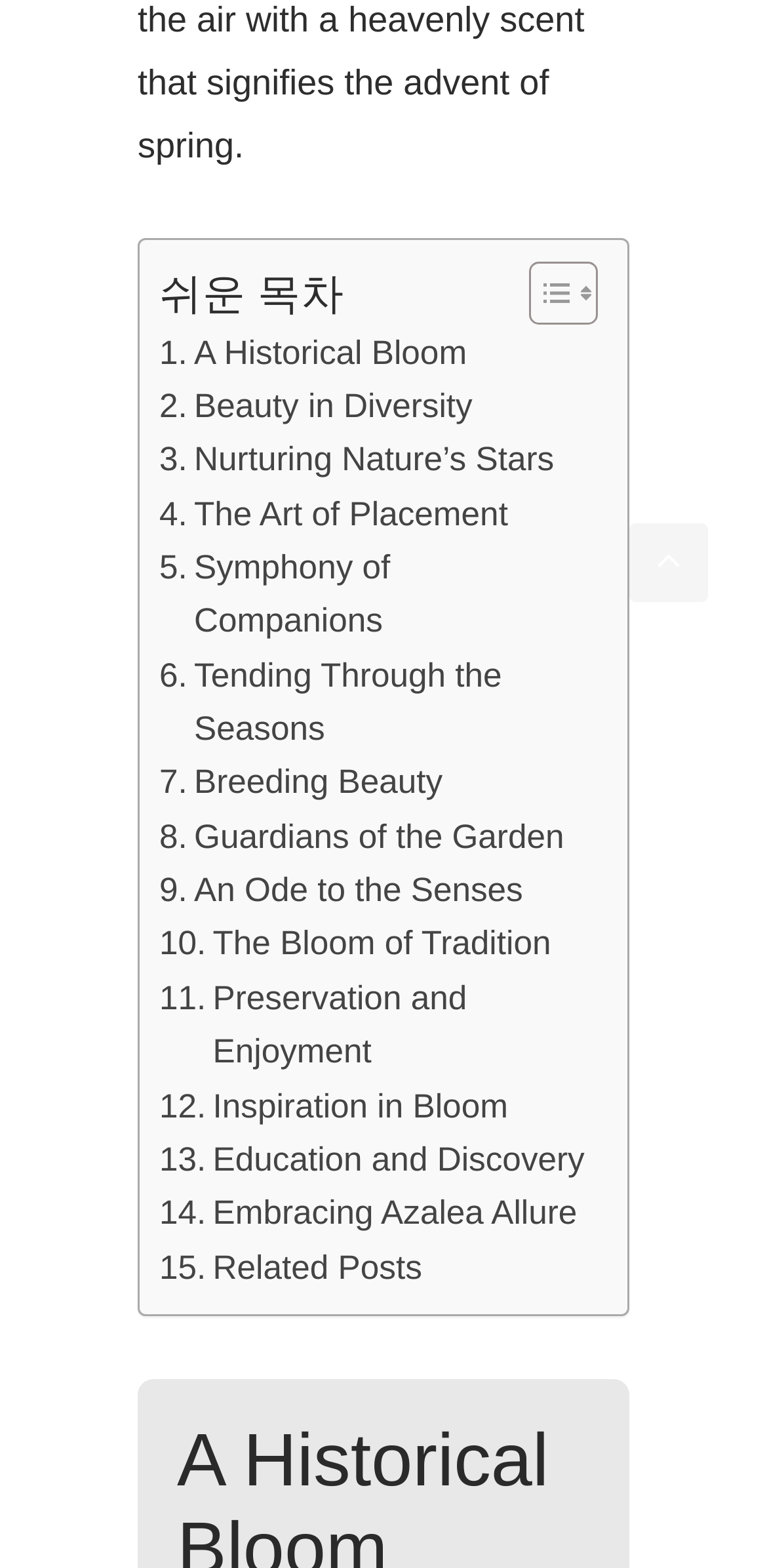Please determine the bounding box coordinates for the UI element described as: "Related Posts".

[0.208, 0.791, 0.55, 0.825]